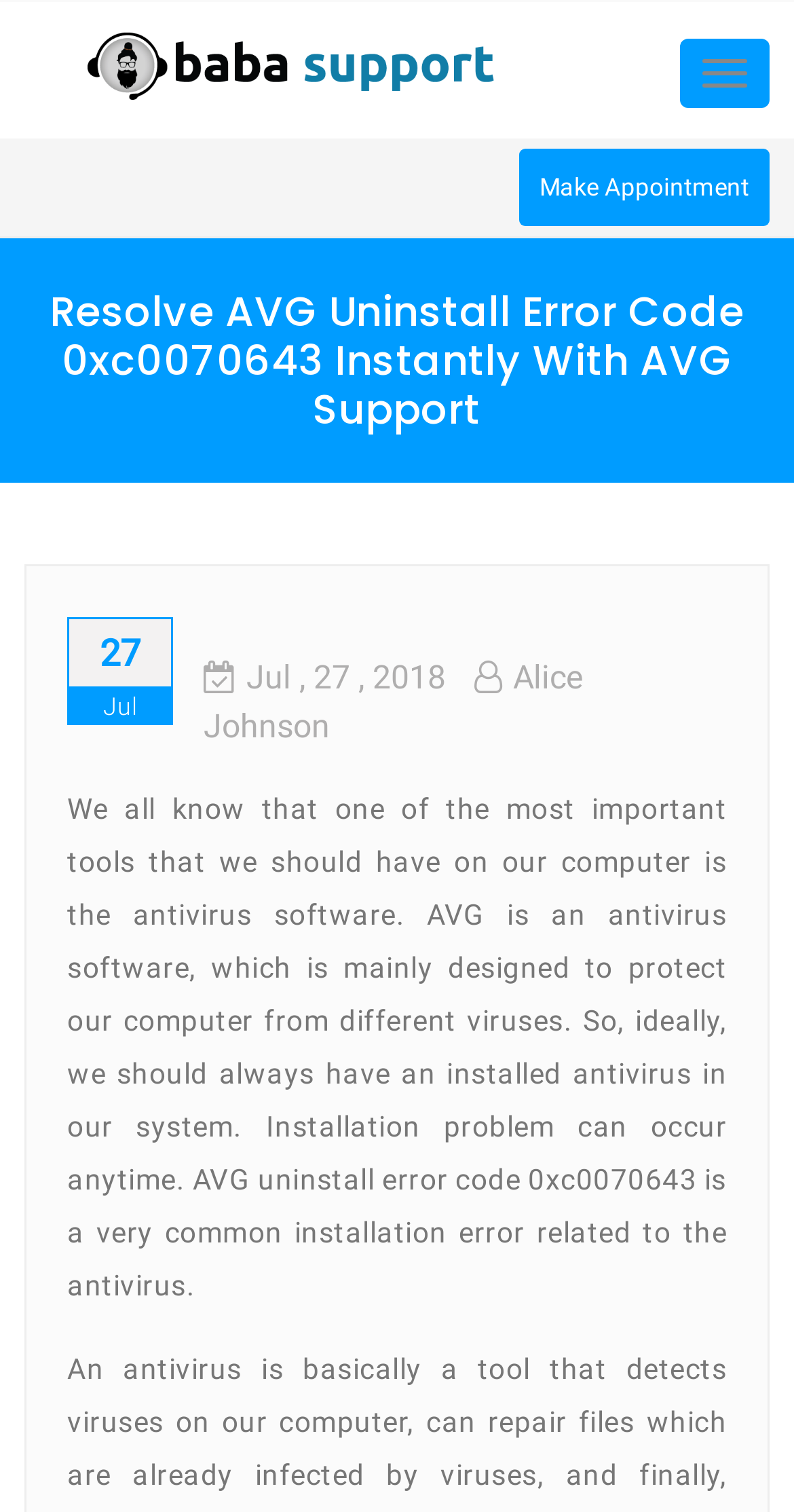Provide the bounding box coordinates of the HTML element described by the text: "Make Appointment".

[0.654, 0.098, 0.969, 0.15]